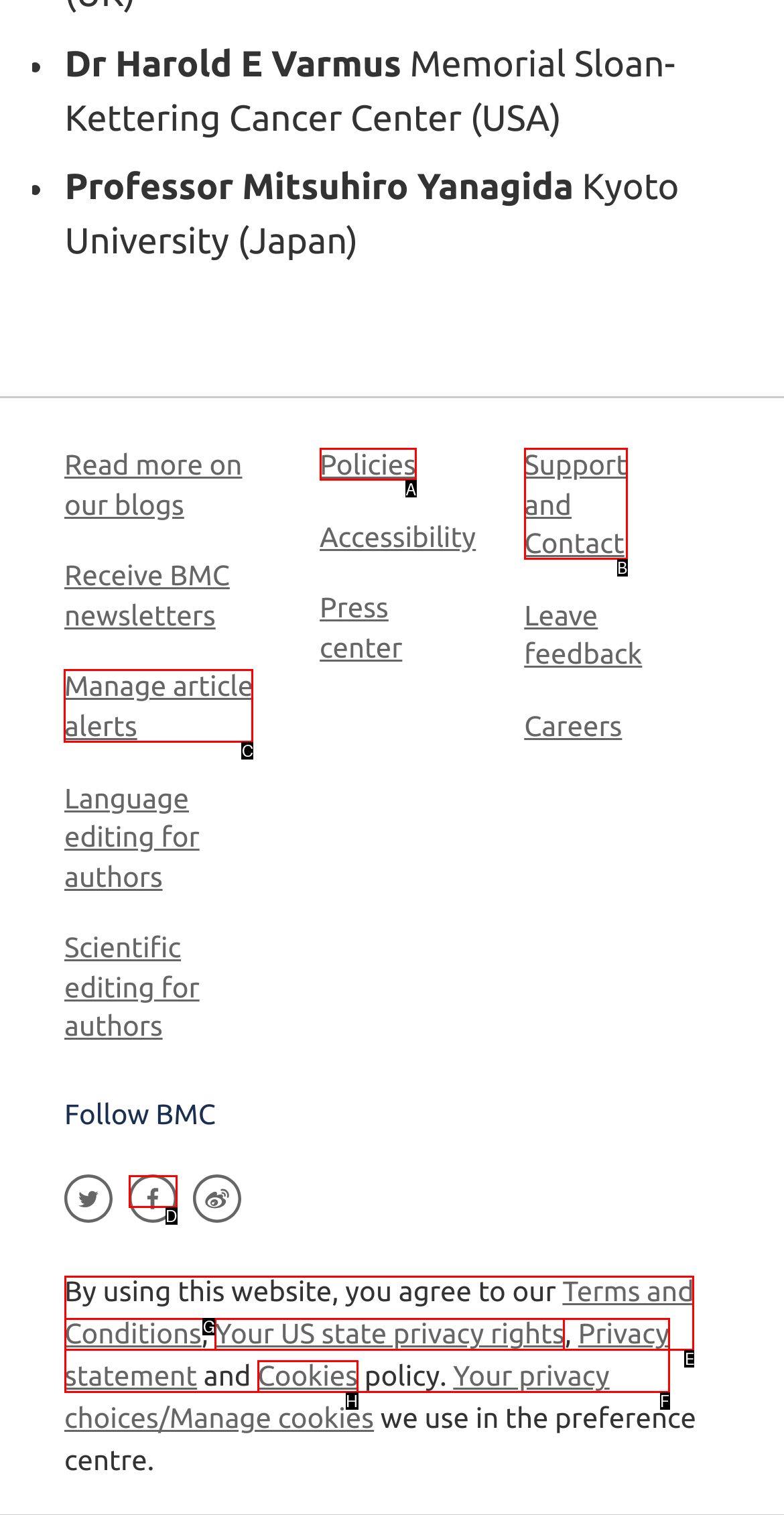Choose the letter of the option you need to click to Manage article alerts. Answer with the letter only.

C